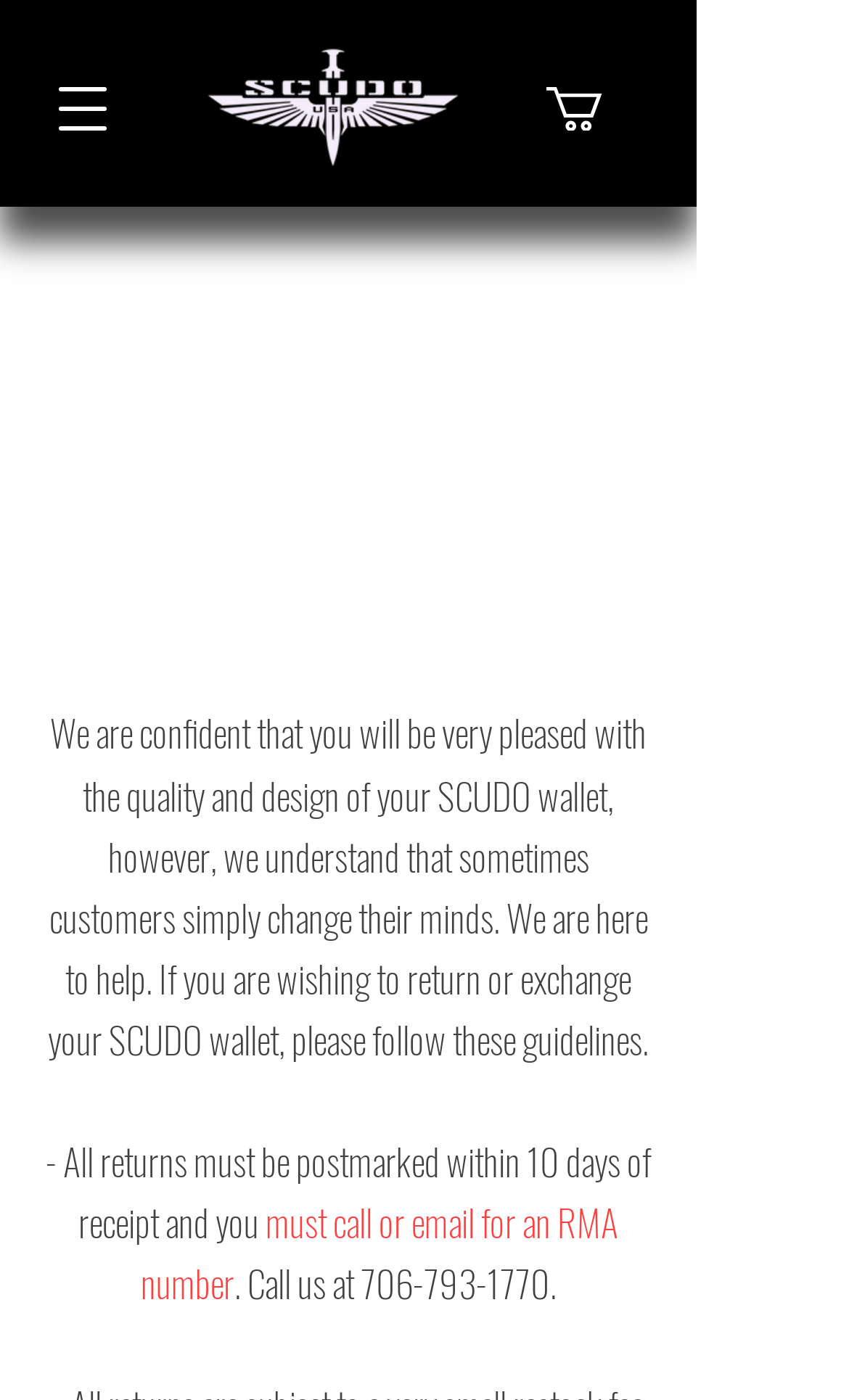Answer the following in one word or a short phrase: 
What is the brand name of the wallet?

SCUDO